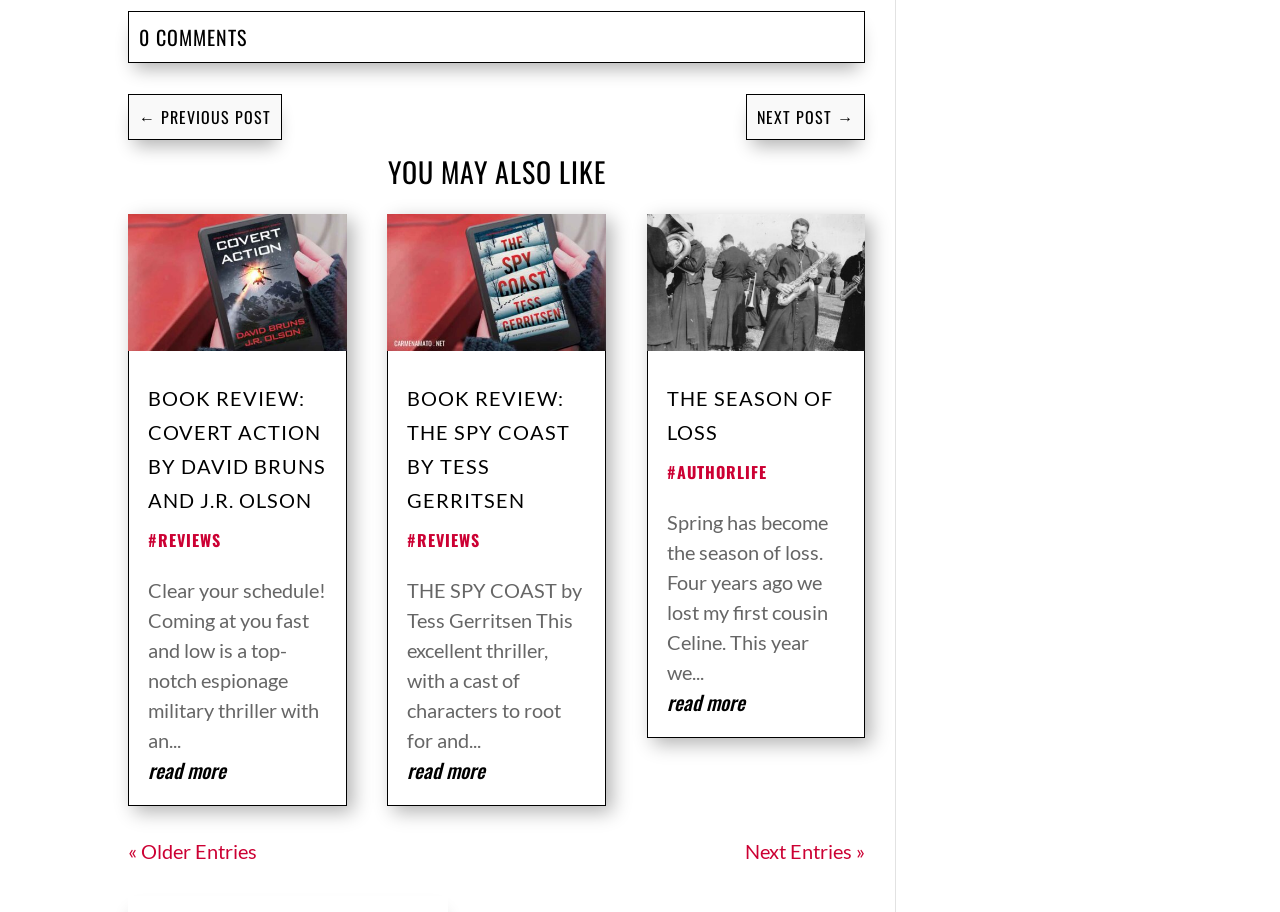Using the given description, provide the bounding box coordinates formatted as (top-left x, top-left y, bottom-right x, bottom-right y), with all values being floating point numbers between 0 and 1. Description: next post →

[0.583, 0.103, 0.676, 0.154]